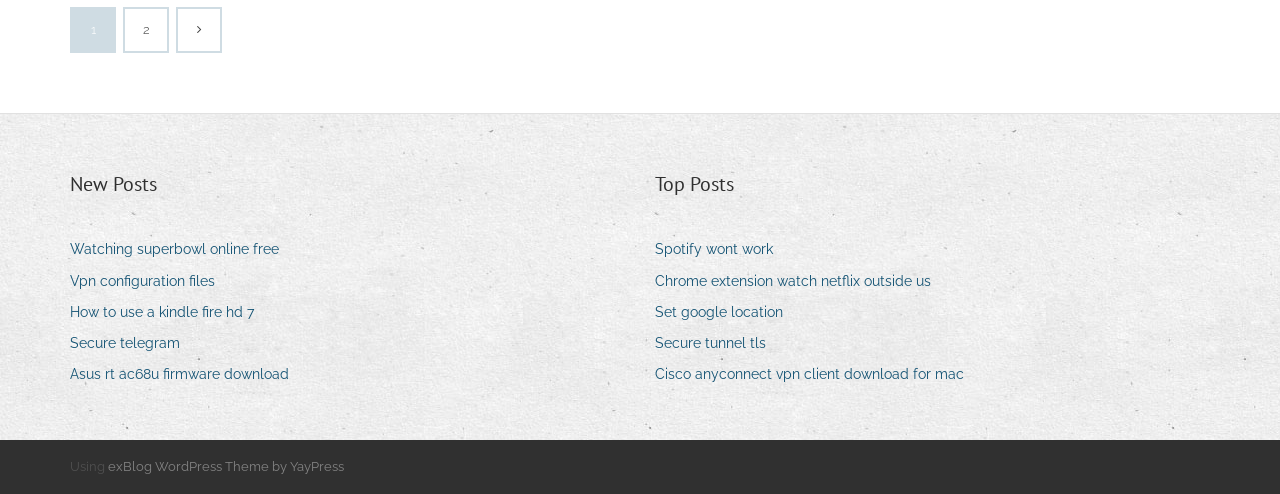Identify the bounding box coordinates of the element to click to follow this instruction: 'Click on 'New Posts''. Ensure the coordinates are four float values between 0 and 1, provided as [left, top, right, bottom].

[0.055, 0.343, 0.123, 0.404]